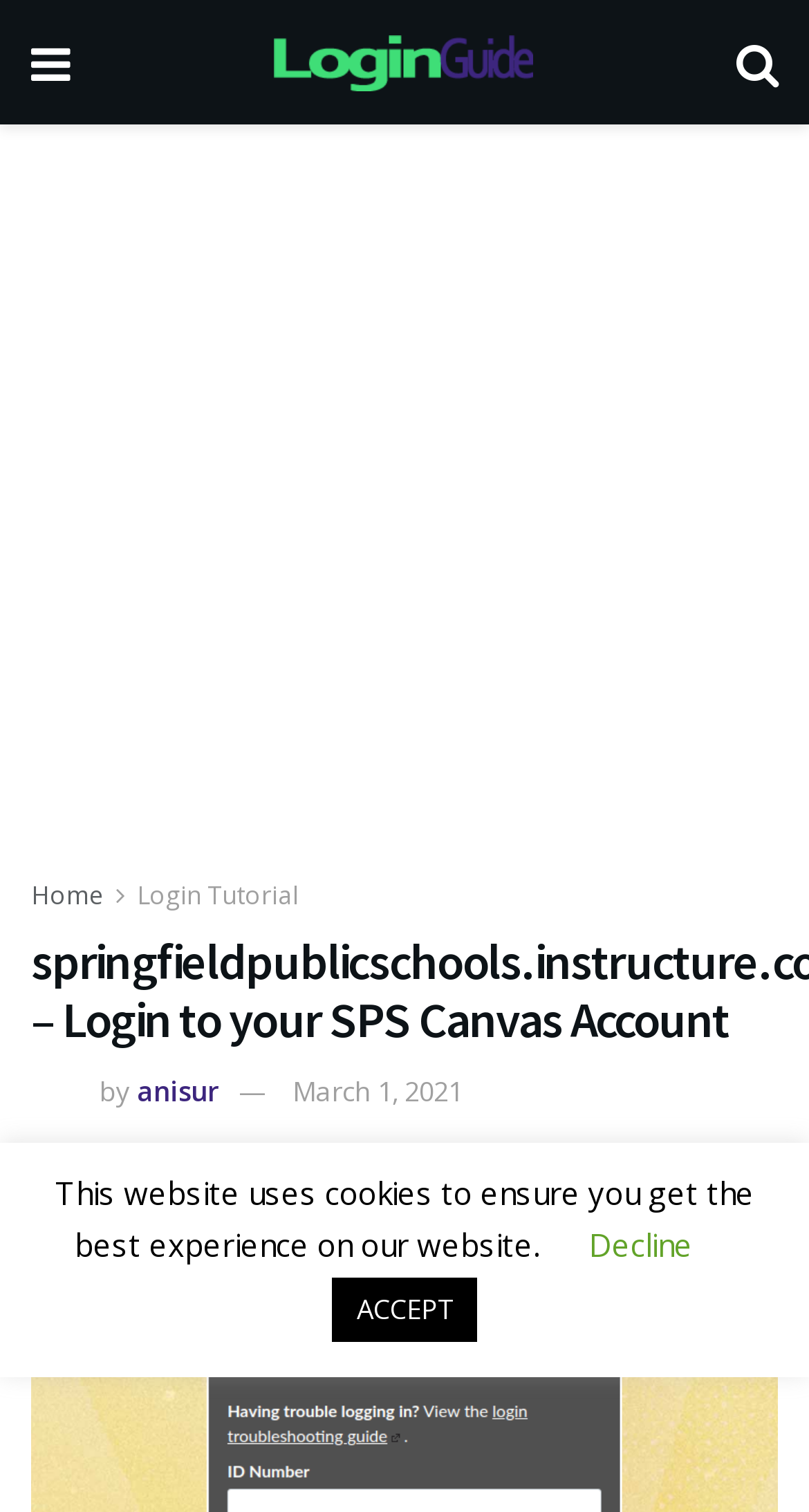Give an extensive and precise description of the webpage.

The webpage is a login page for SPS Canvas Account, with a title "Login to your SPS Canvas Account" at the top. There are two icons, one at the top left corner and another at the top right corner, represented by '\uf0c9' and '\uf002' respectively. 

Below the title, there is a link "Login Guide" with an accompanying image, positioned at the top center of the page. 

On the left side of the page, there are two links, "Home" and "Login Tutorial", placed vertically. 

The main content of the page is an iframe, taking up most of the page's width and height, and is labeled as an "Advertisement". 

At the bottom left of the page, there is a heading with the same text as the title, followed by an image of "anisur", a text "by", and a link to "anisur". There is also a link to a date "March 1, 2021" nearby. 

A notification at the bottom of the page informs users that the website uses cookies to ensure the best experience, with options to "Decline" or "ACCEPT" the cookies.